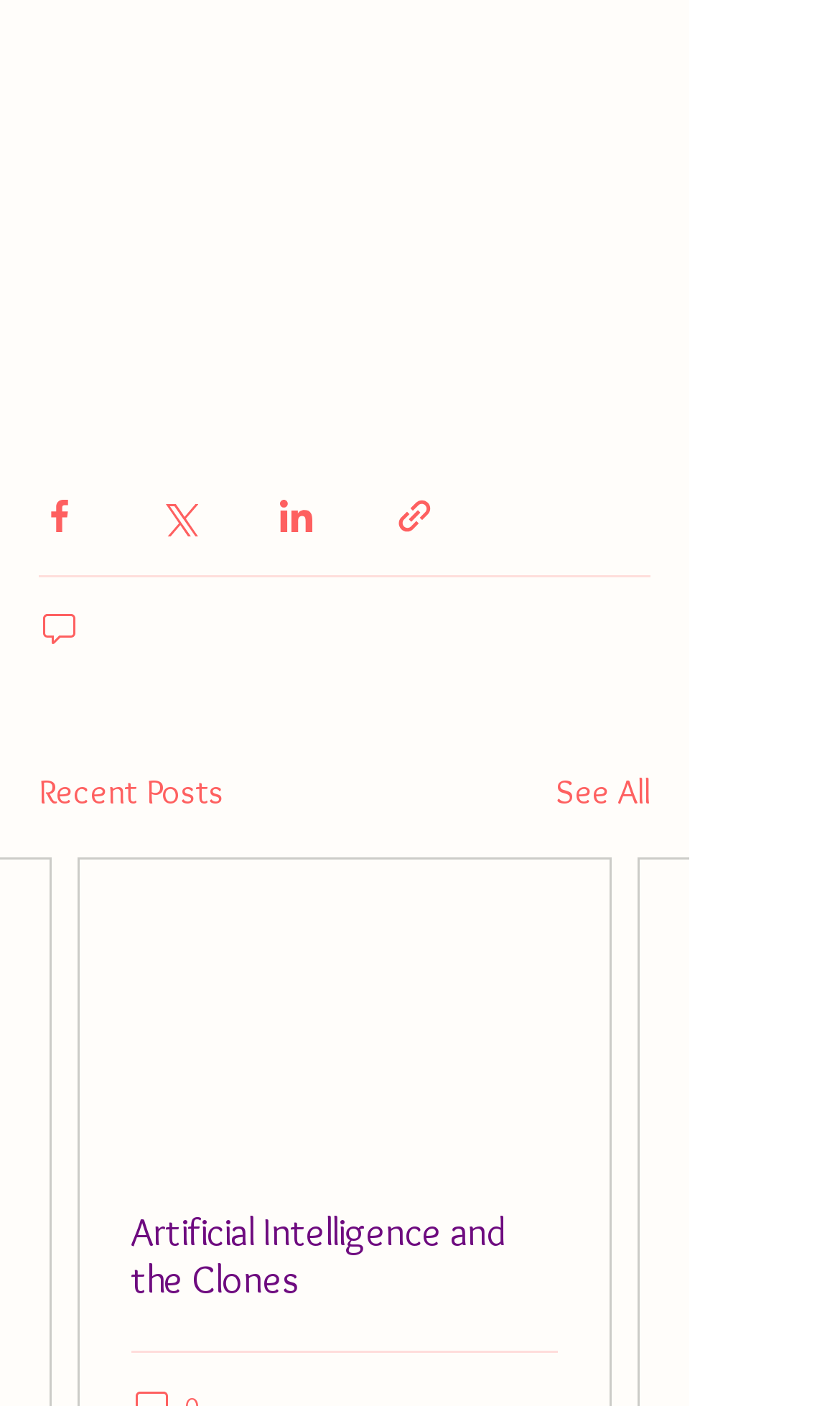What is the purpose of the buttons at the top?
Based on the visual, give a brief answer using one word or a short phrase.

Sharing